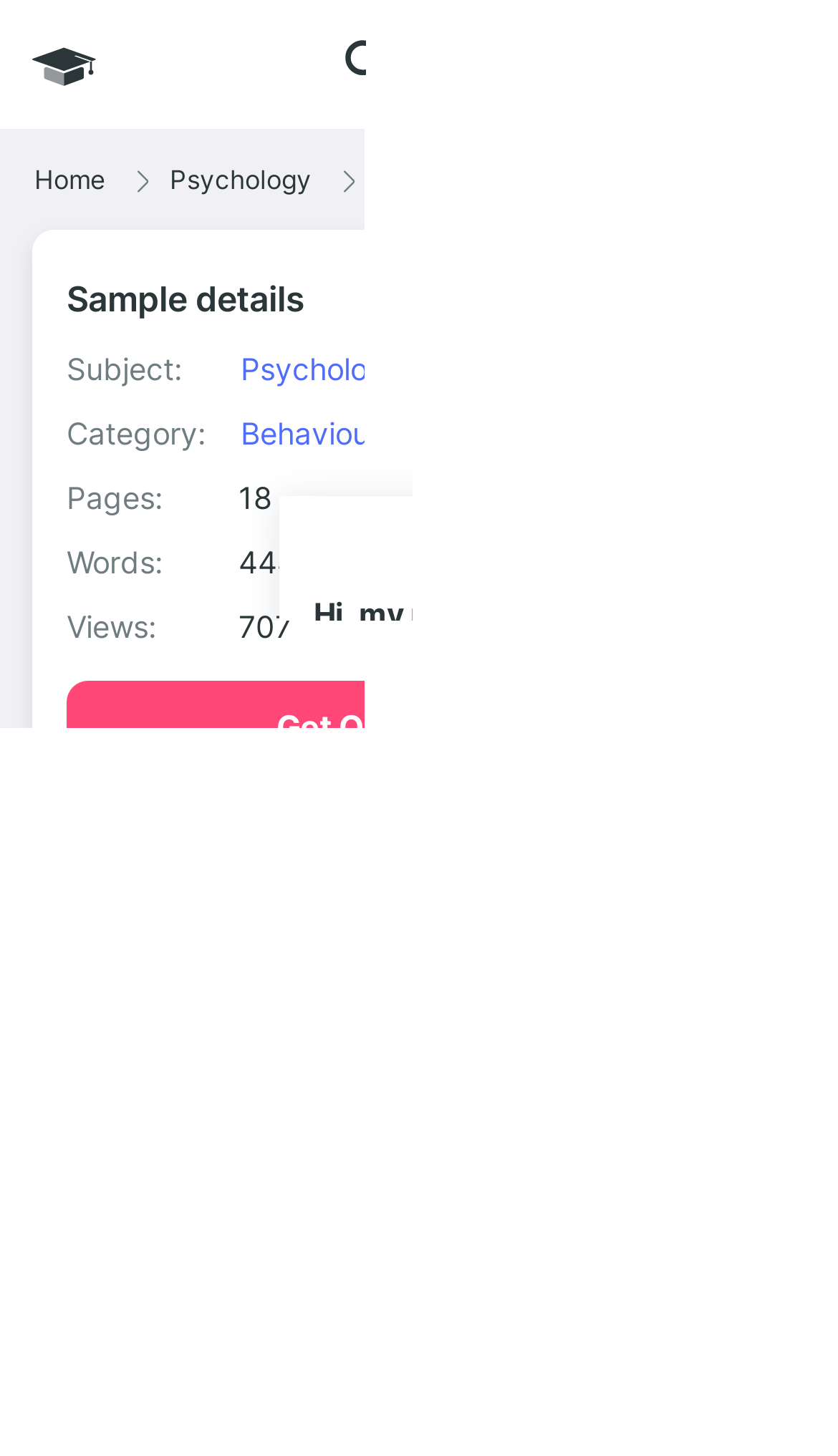What is the name of the person who is offering help with the paper?
Please use the image to deliver a detailed and complete answer.

I found the answer by looking at the text that says 'Hi, my name is Amy 👋'.